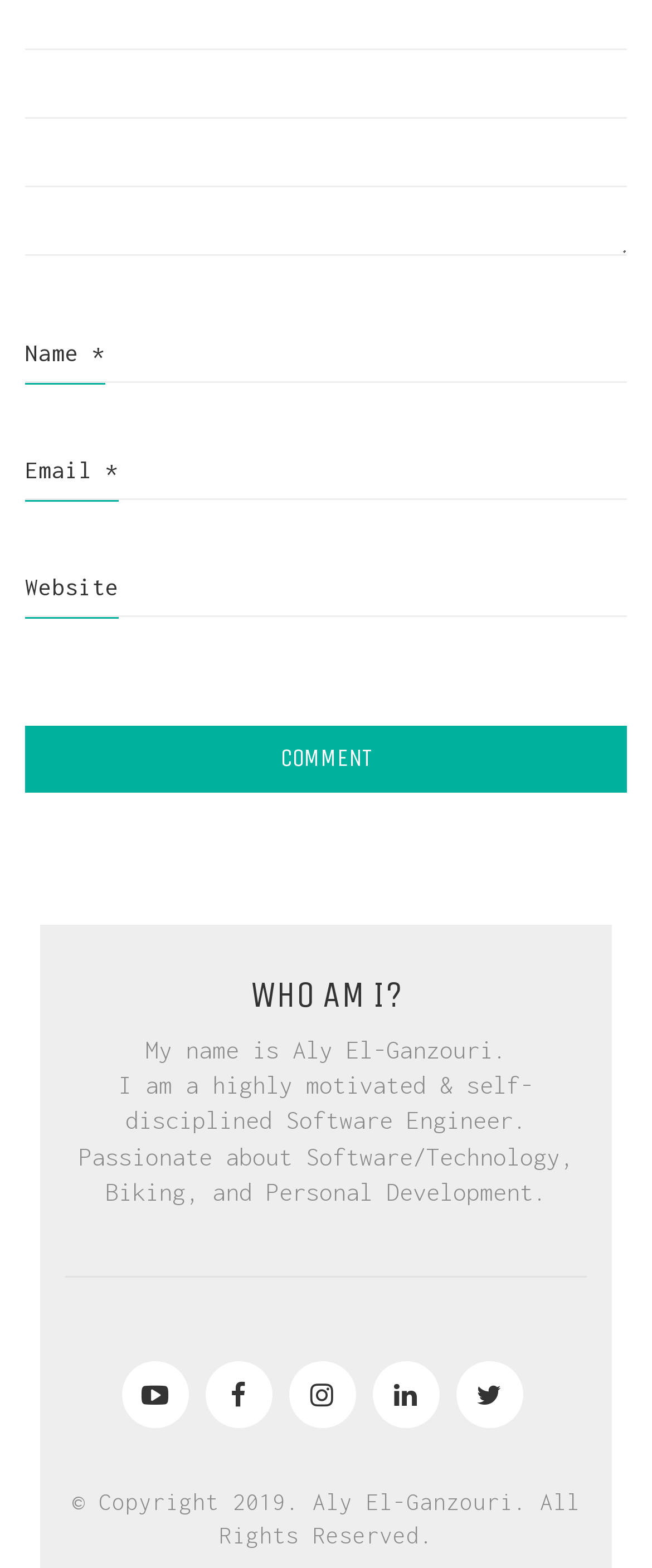Please identify the coordinates of the bounding box for the clickable region that will accomplish this instruction: "Visit LinkedIn".

[0.186, 0.868, 0.288, 0.911]